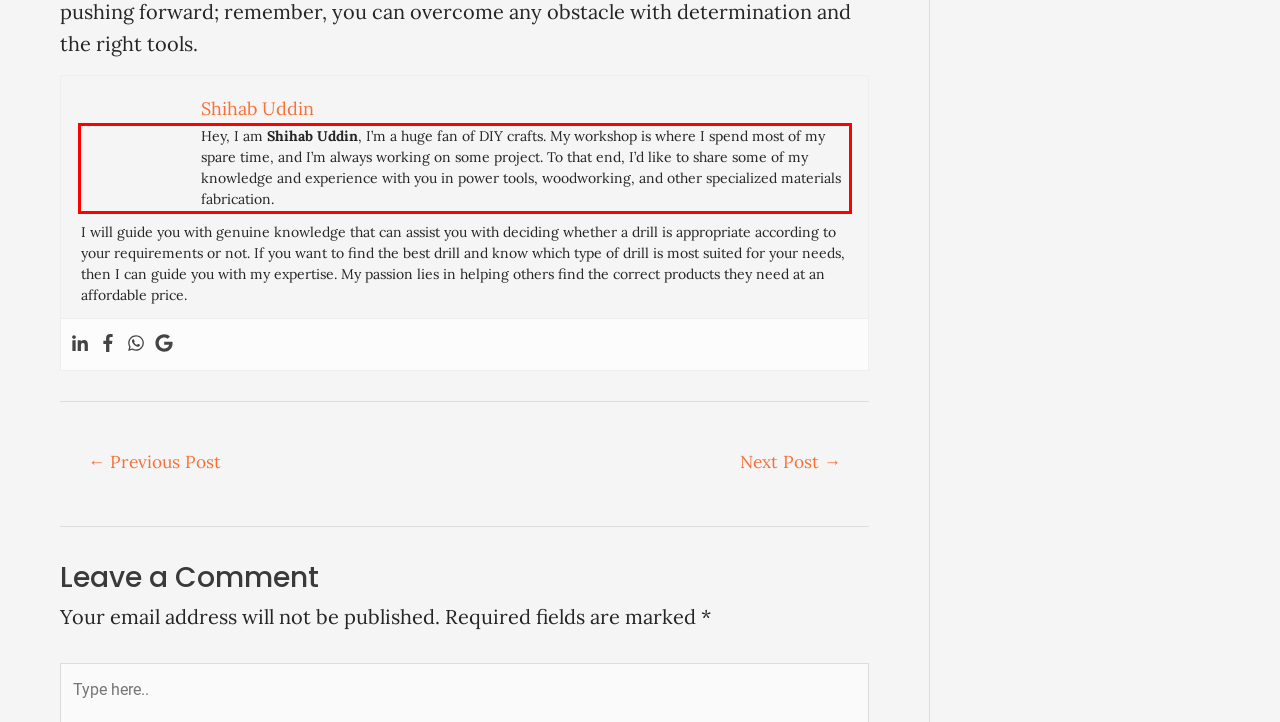You are provided with a screenshot of a webpage that includes a UI element enclosed in a red rectangle. Extract the text content inside this red rectangle.

Hey, I am Shihab Uddin, I’m a huge fan of DIY crafts. My workshop is where I spend most of my spare time, and I’m always working on some project. To that end, I’d like to share some of my knowledge and experience with you in power tools, woodworking, and other specialized materials fabrication.